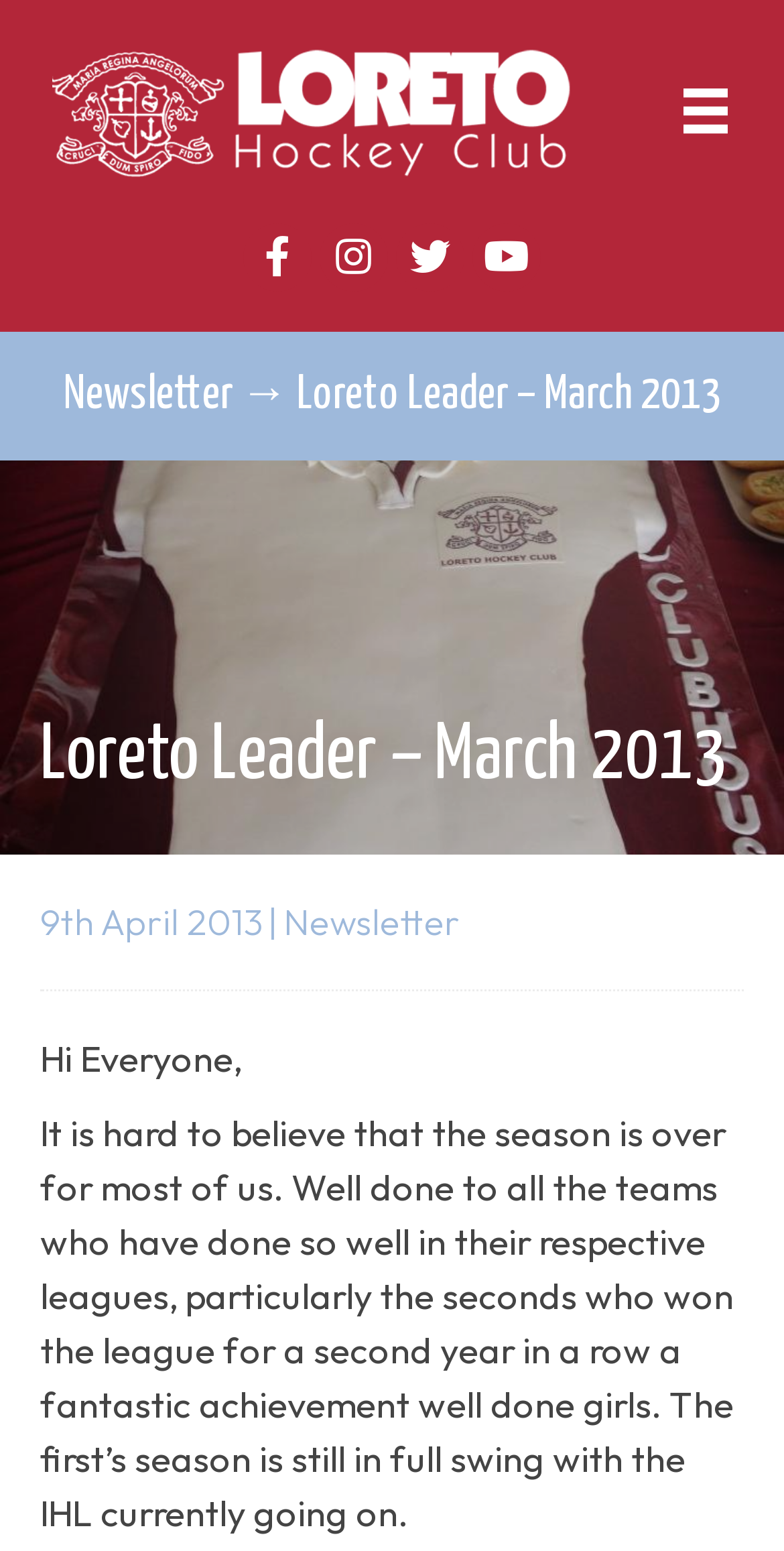Given the webpage screenshot and the description, determine the bounding box coordinates (top-left x, top-left y, bottom-right x, bottom-right y) that define the location of the UI element matching this description: aria-label="Menu"

[0.835, 0.039, 0.965, 0.104]